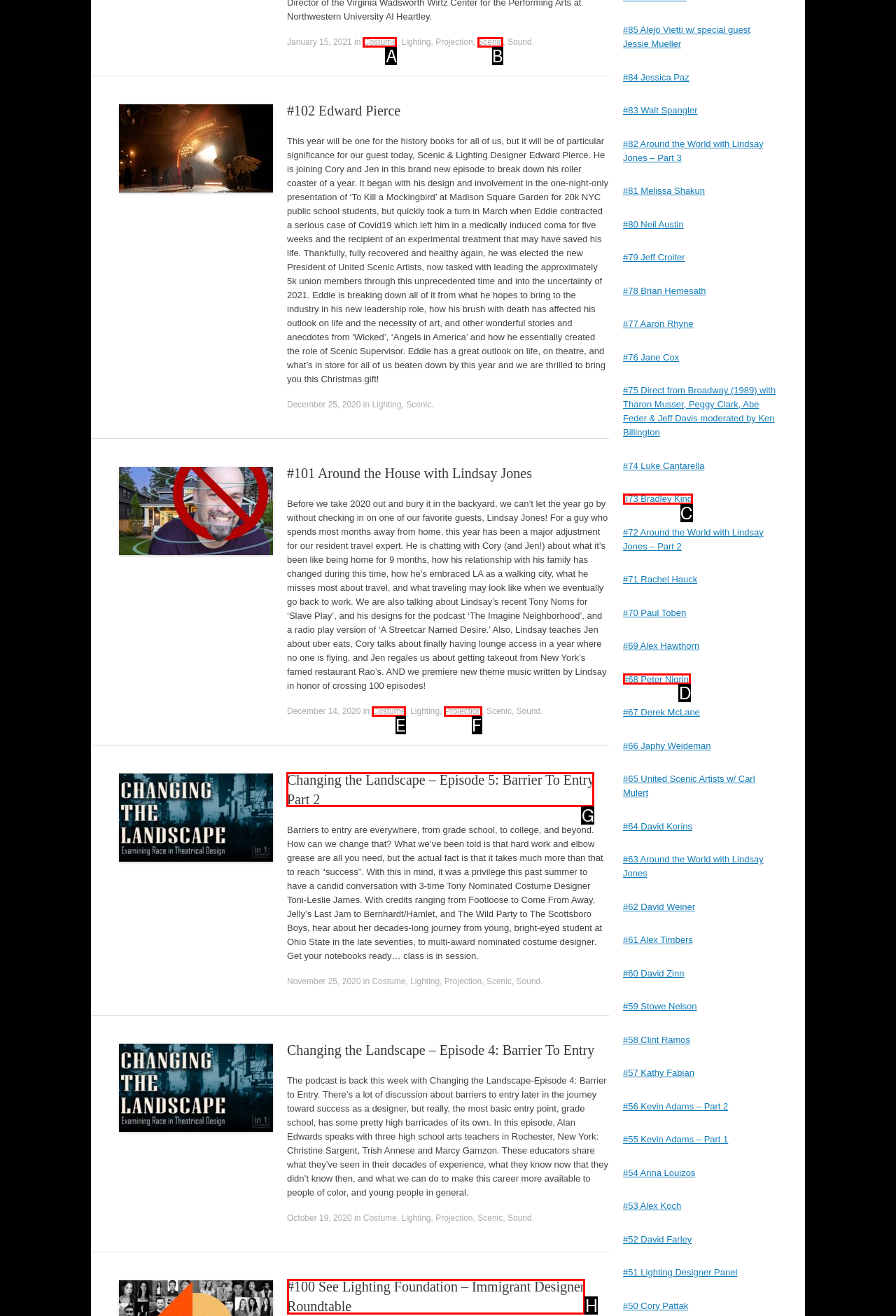Choose the letter that corresponds to the correct button to accomplish the task: Explore the article about Changing the Landscape – Episode 5: Barrier To Entry Part 2
Reply with the letter of the correct selection only.

G